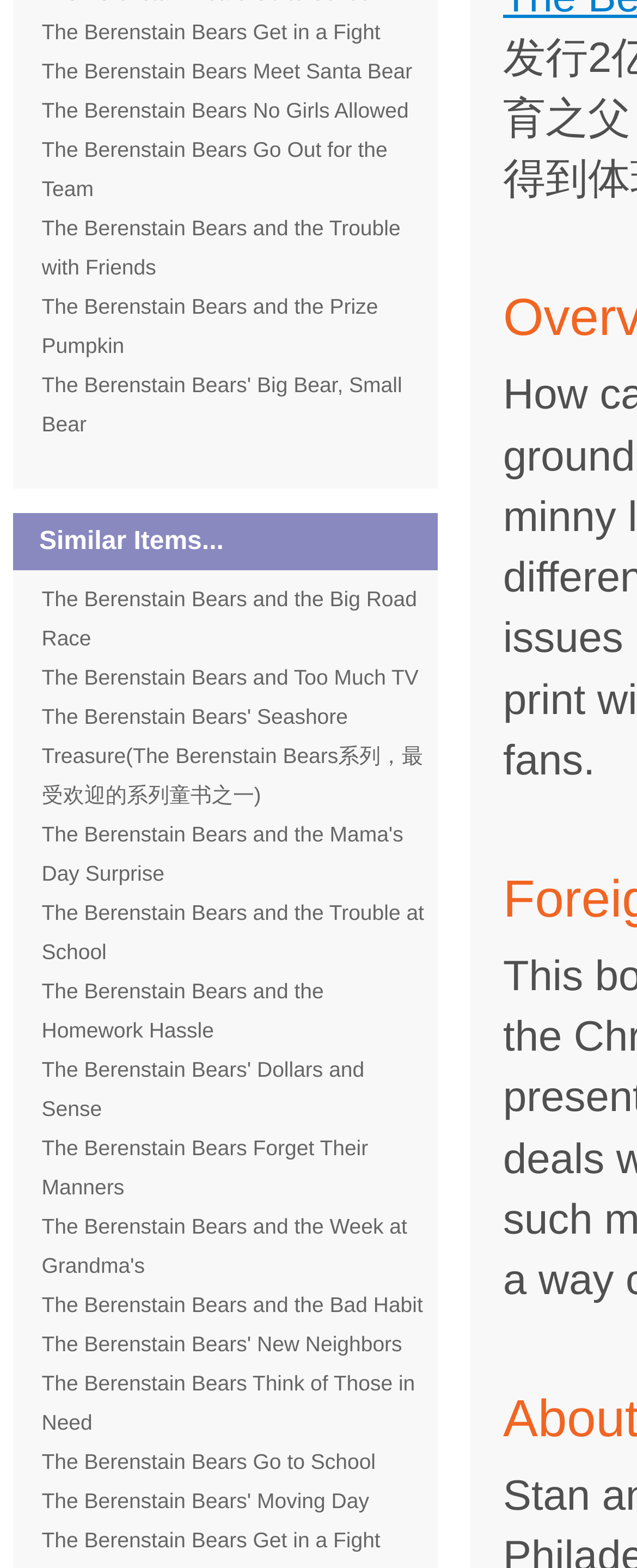Please find the bounding box coordinates of the element that you should click to achieve the following instruction: "Open 'The Berenstain Bears and the Big Road Race'". The coordinates should be presented as four float numbers between 0 and 1: [left, top, right, bottom].

[0.065, 0.374, 0.655, 0.415]